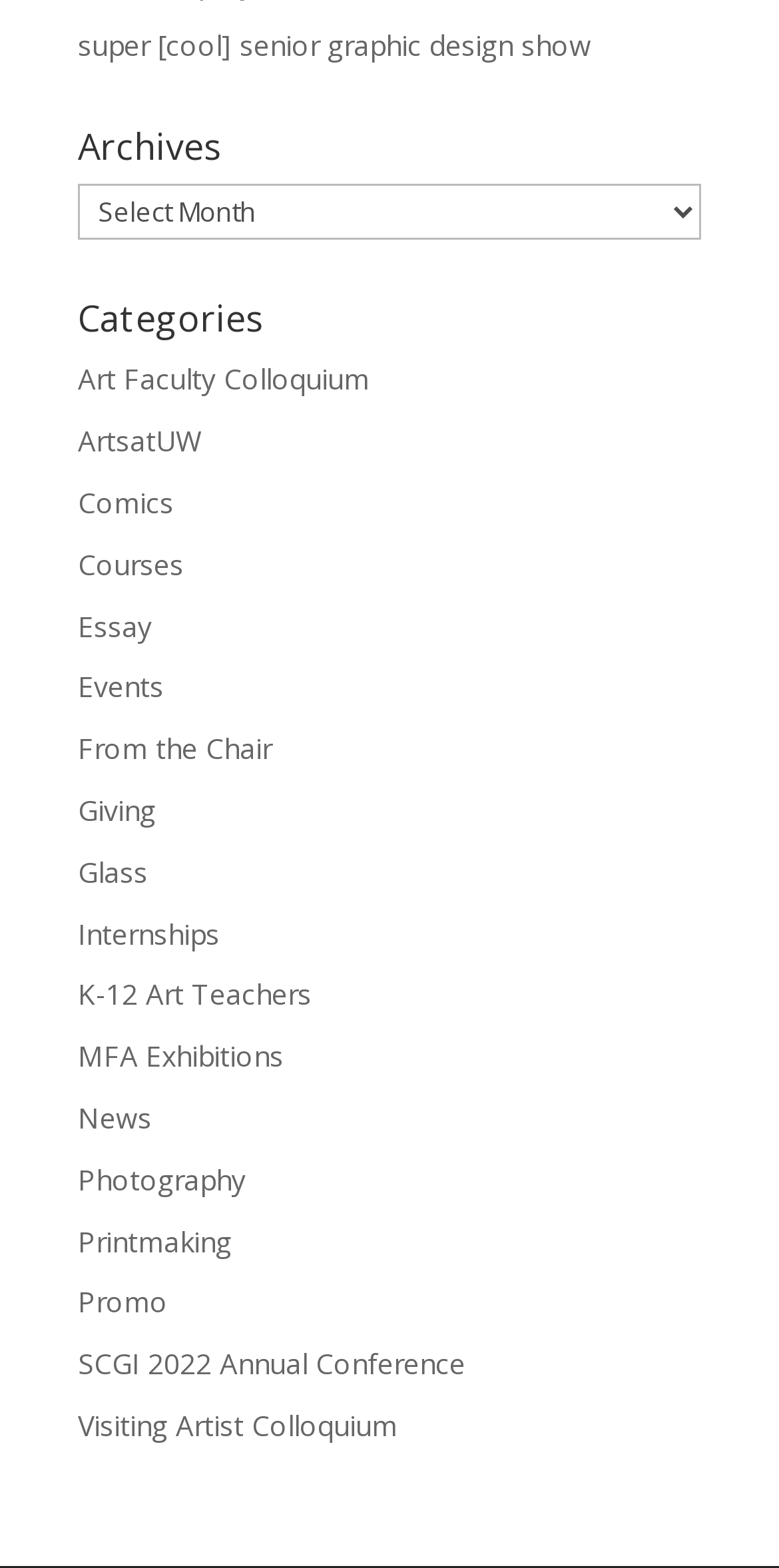Please identify the bounding box coordinates of the element on the webpage that should be clicked to follow this instruction: "select Archives". The bounding box coordinates should be given as four float numbers between 0 and 1, formatted as [left, top, right, bottom].

[0.1, 0.118, 0.9, 0.153]